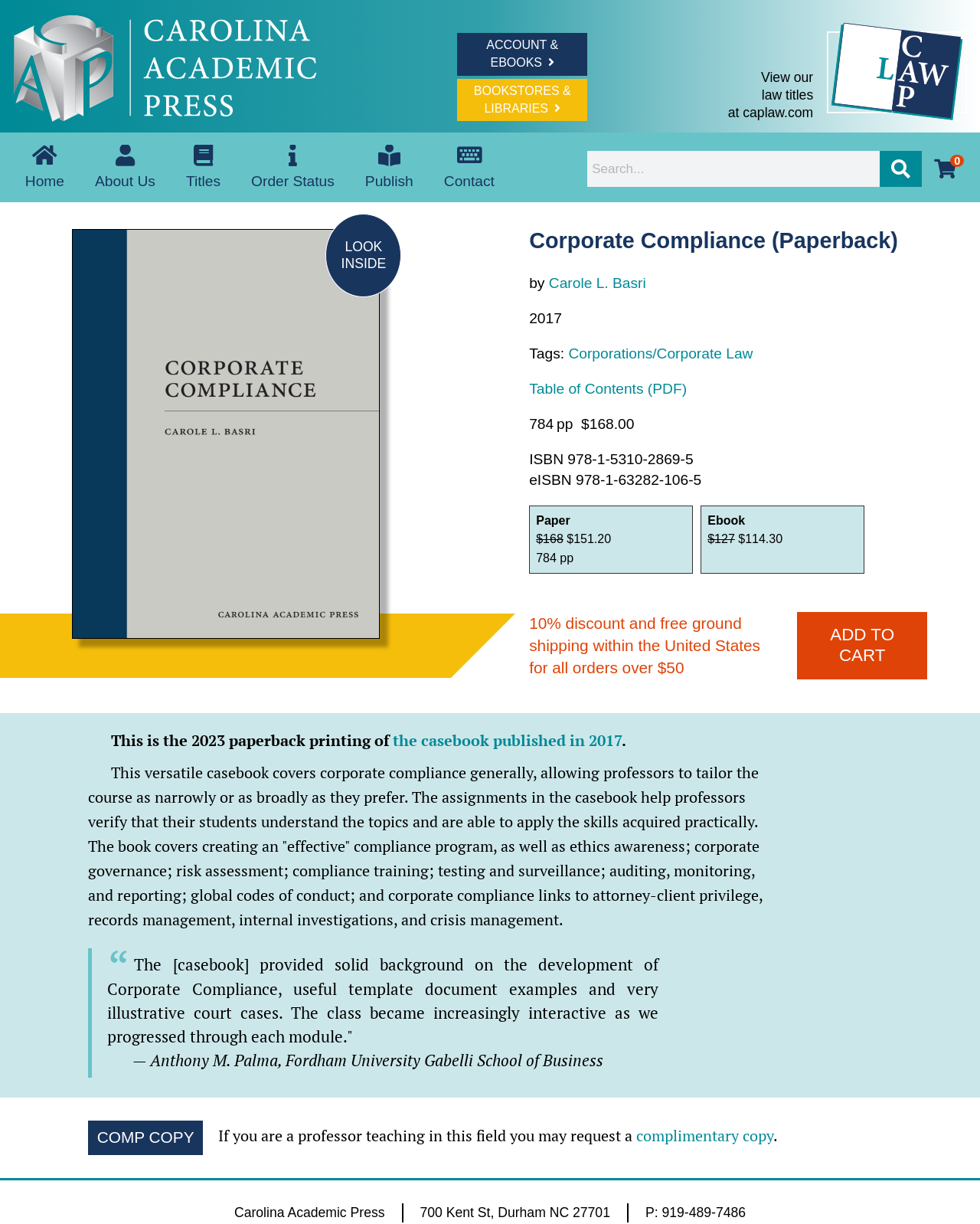Find the bounding box coordinates of the element to click in order to complete this instruction: "Click on the Bacillus Subtilis link". The bounding box coordinates must be four float numbers between 0 and 1, denoted as [left, top, right, bottom].

None